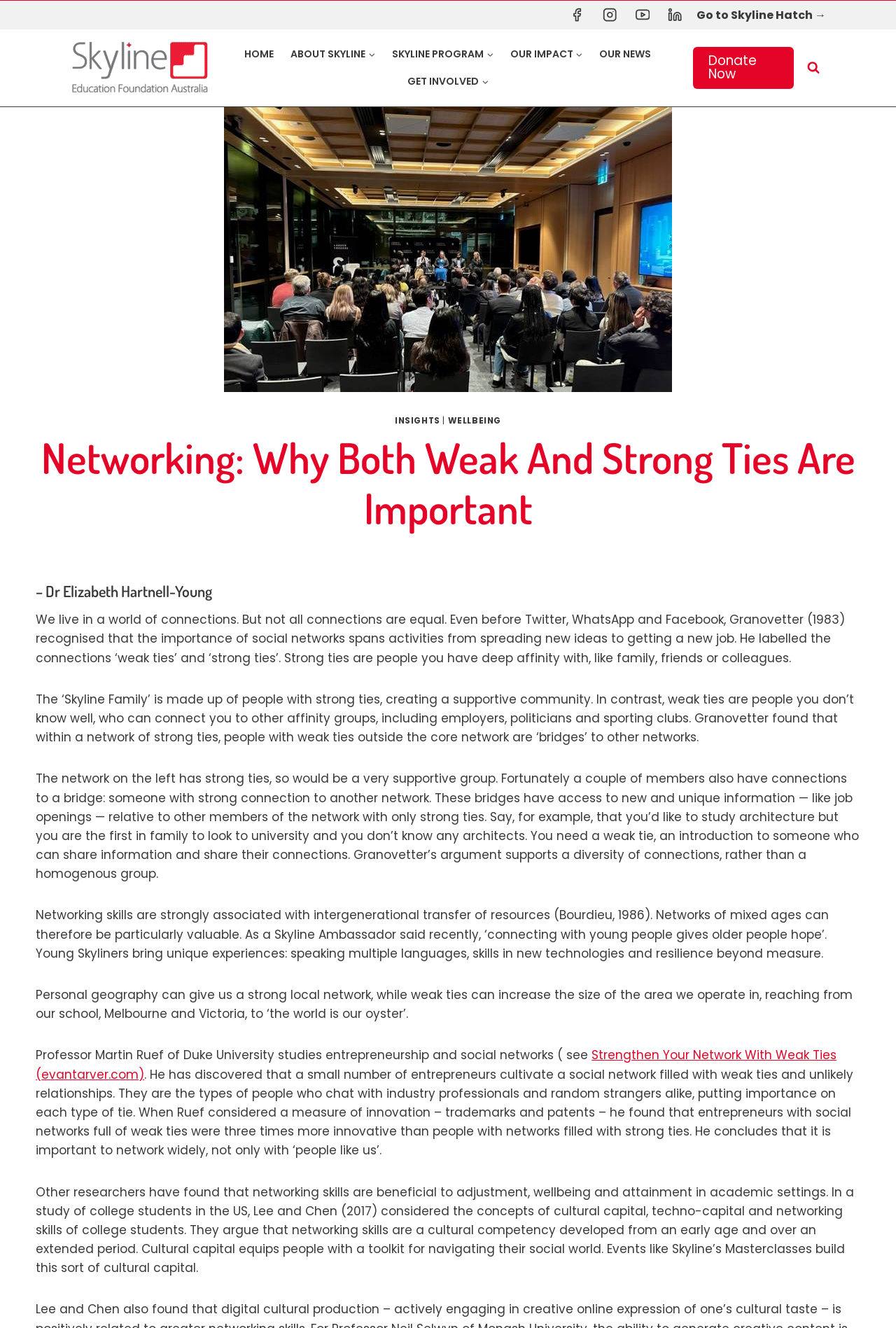Locate the bounding box coordinates of the element I should click to achieve the following instruction: "Donate Now".

[0.773, 0.035, 0.886, 0.067]